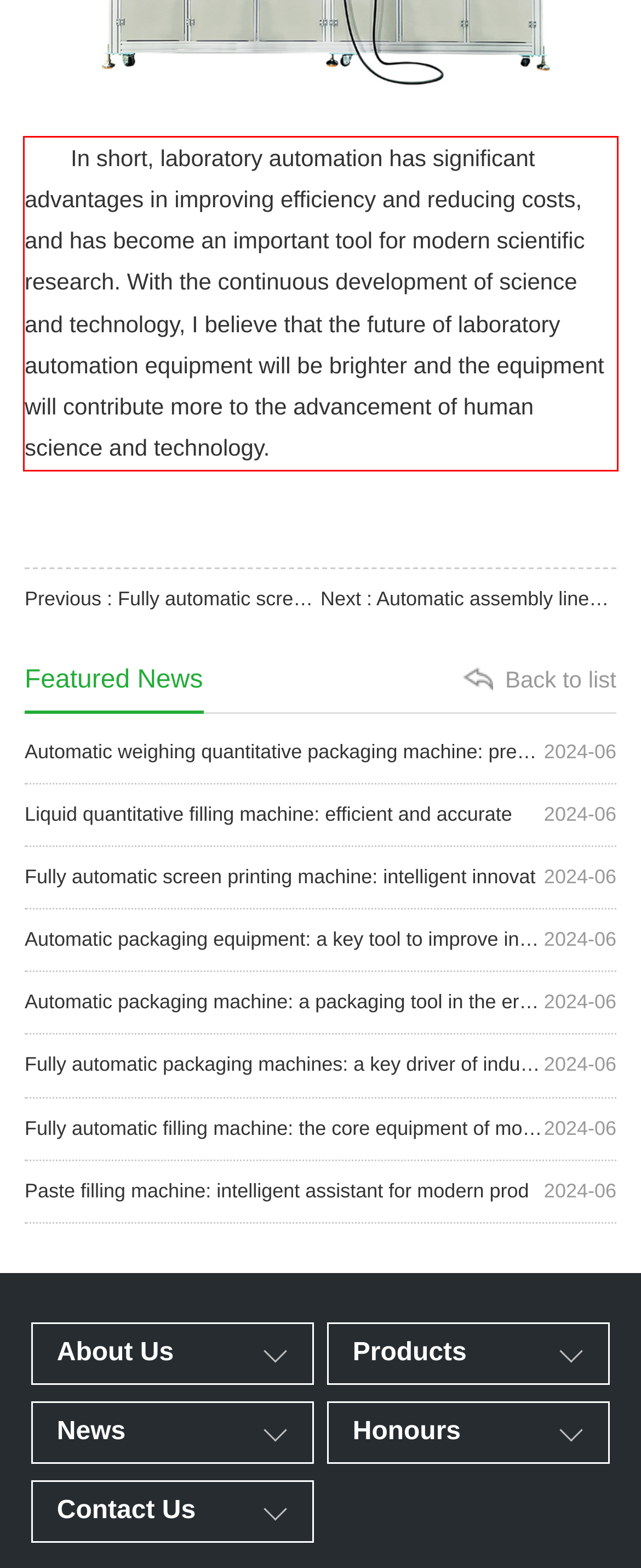In the screenshot of the webpage, find the red bounding box and perform OCR to obtain the text content restricted within this red bounding box.

In short, laboratory automation has significant advantages in improving efficiency and reducing costs, and has become an important tool for modern scientific research. With the continuous development of science and technology, I believe that the future of laboratory automation equipment will be brighter and the equipment will contribute more to the advancement of human science and technology.